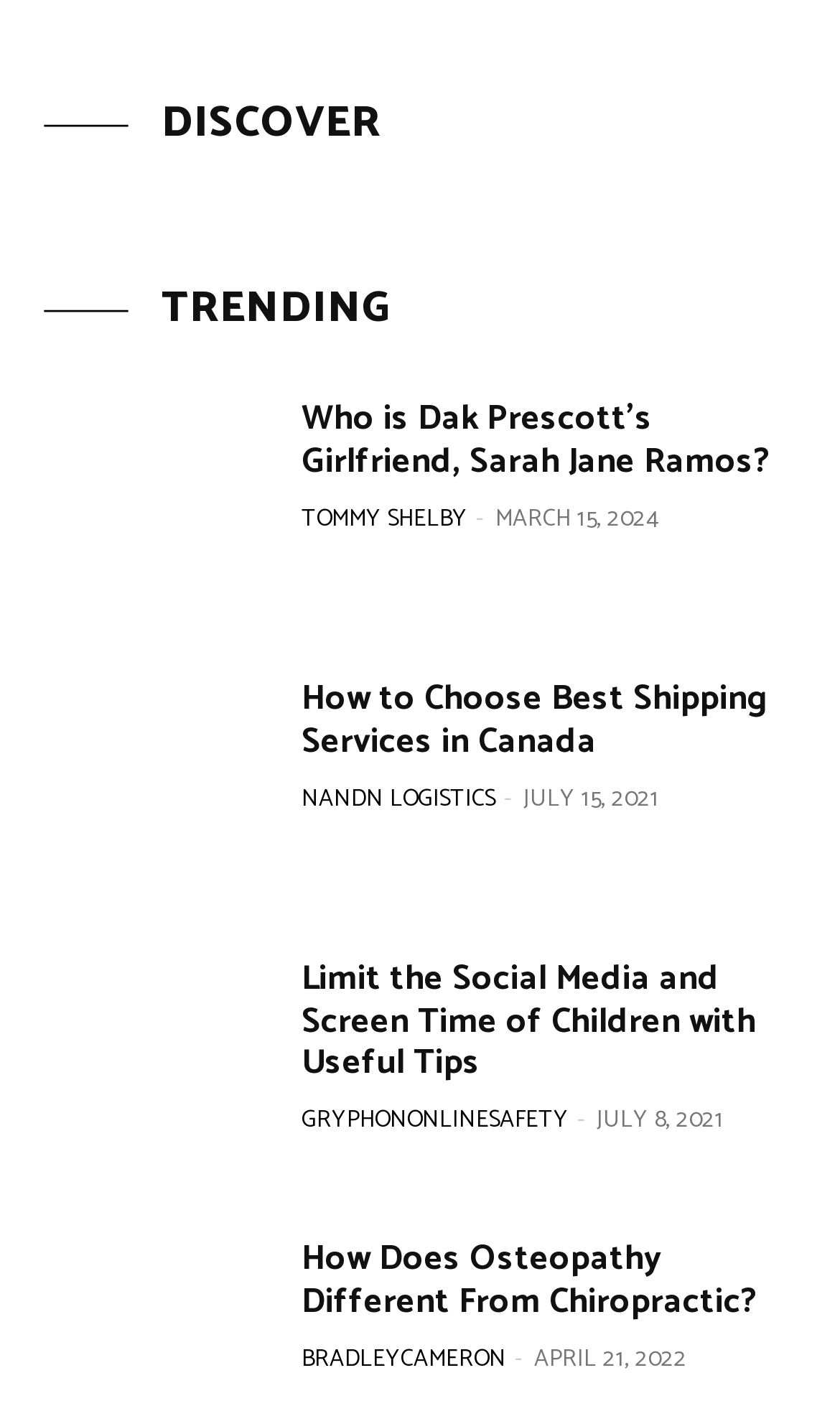Find the bounding box coordinates for the element described here: "BradleyCameron".

[0.359, 0.953, 0.603, 0.98]